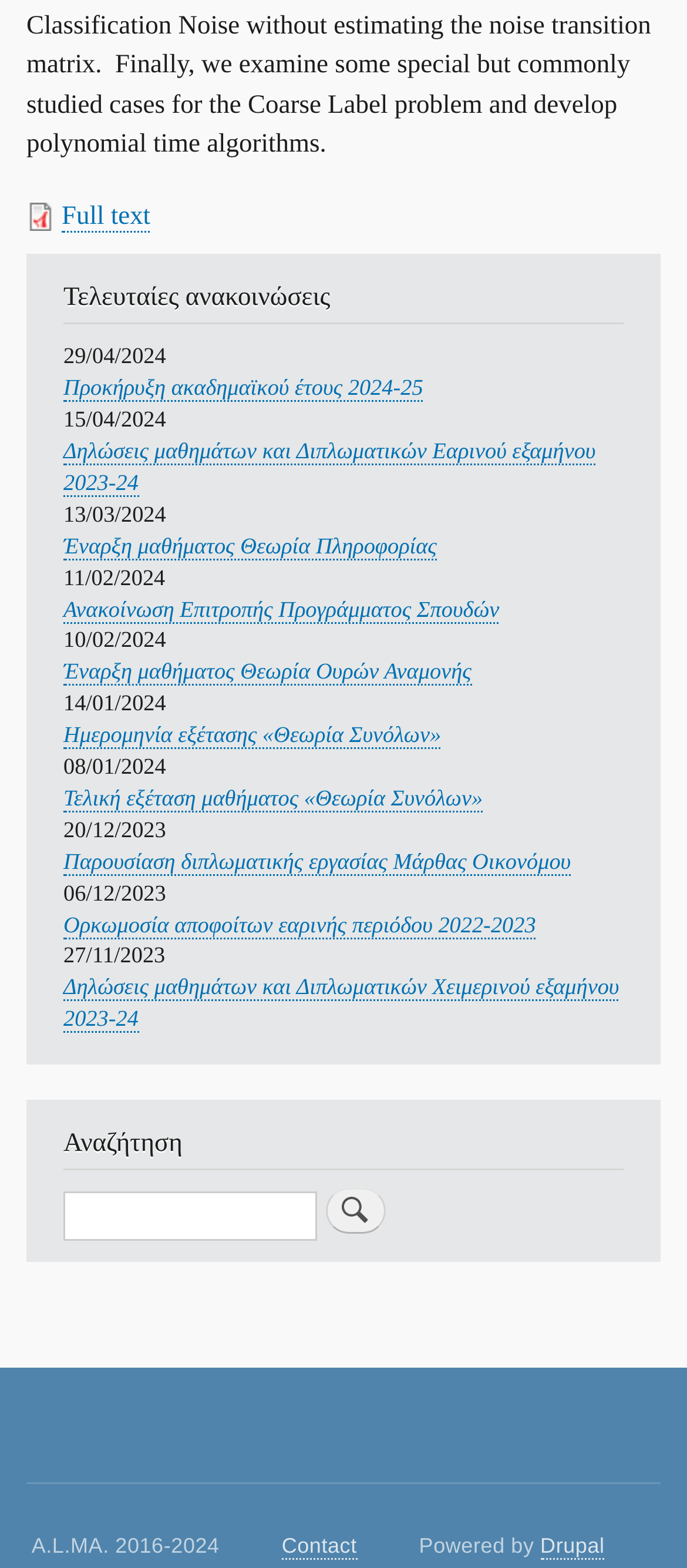Locate the bounding box coordinates of the area where you should click to accomplish the instruction: "Click on Προκήρυξη ακαδημαϊκού έτους 2024-25".

[0.092, 0.24, 0.616, 0.256]